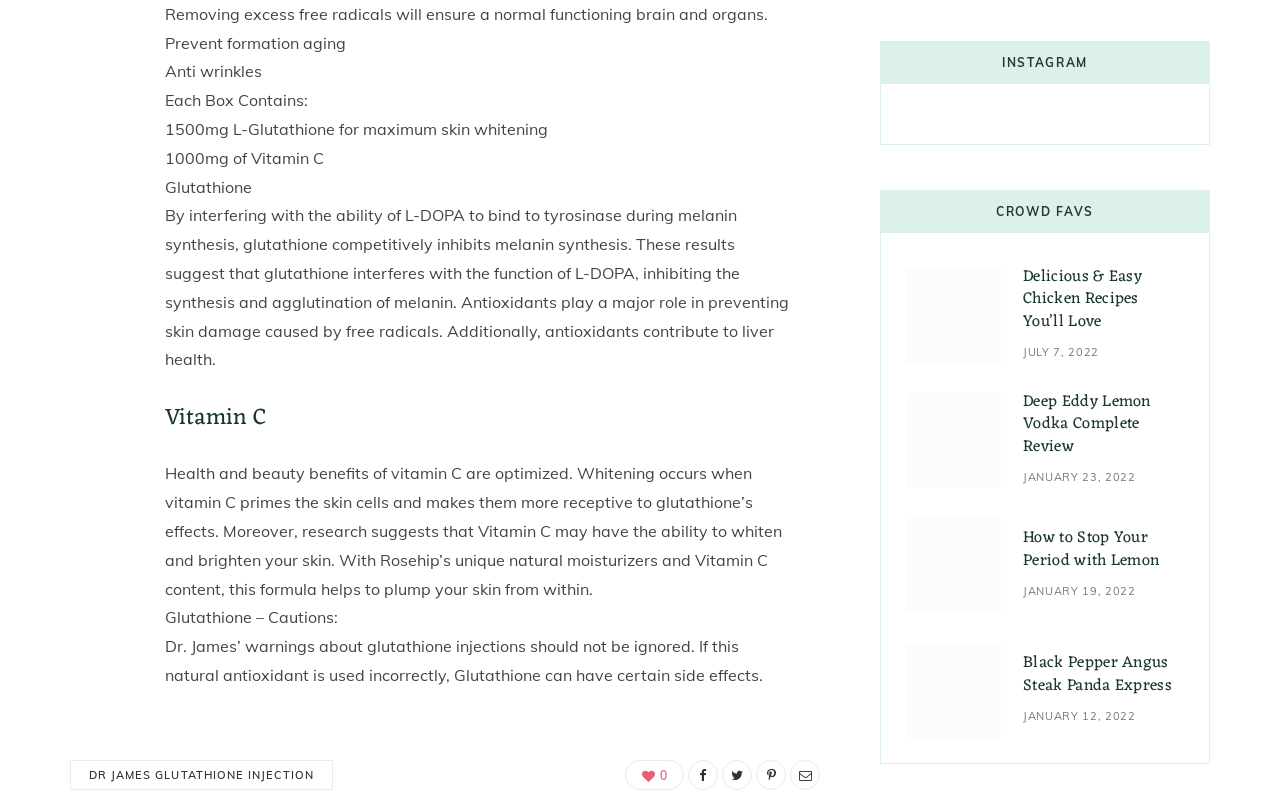Using the details in the image, give a detailed response to the question below:
What is the role of Vitamin C in skin whitening?

The webpage states that Vitamin C primes the skin cells and makes them more receptive to glutathione's effects, which suggests that Vitamin C plays a role in preparing the skin cells for the whitening process.